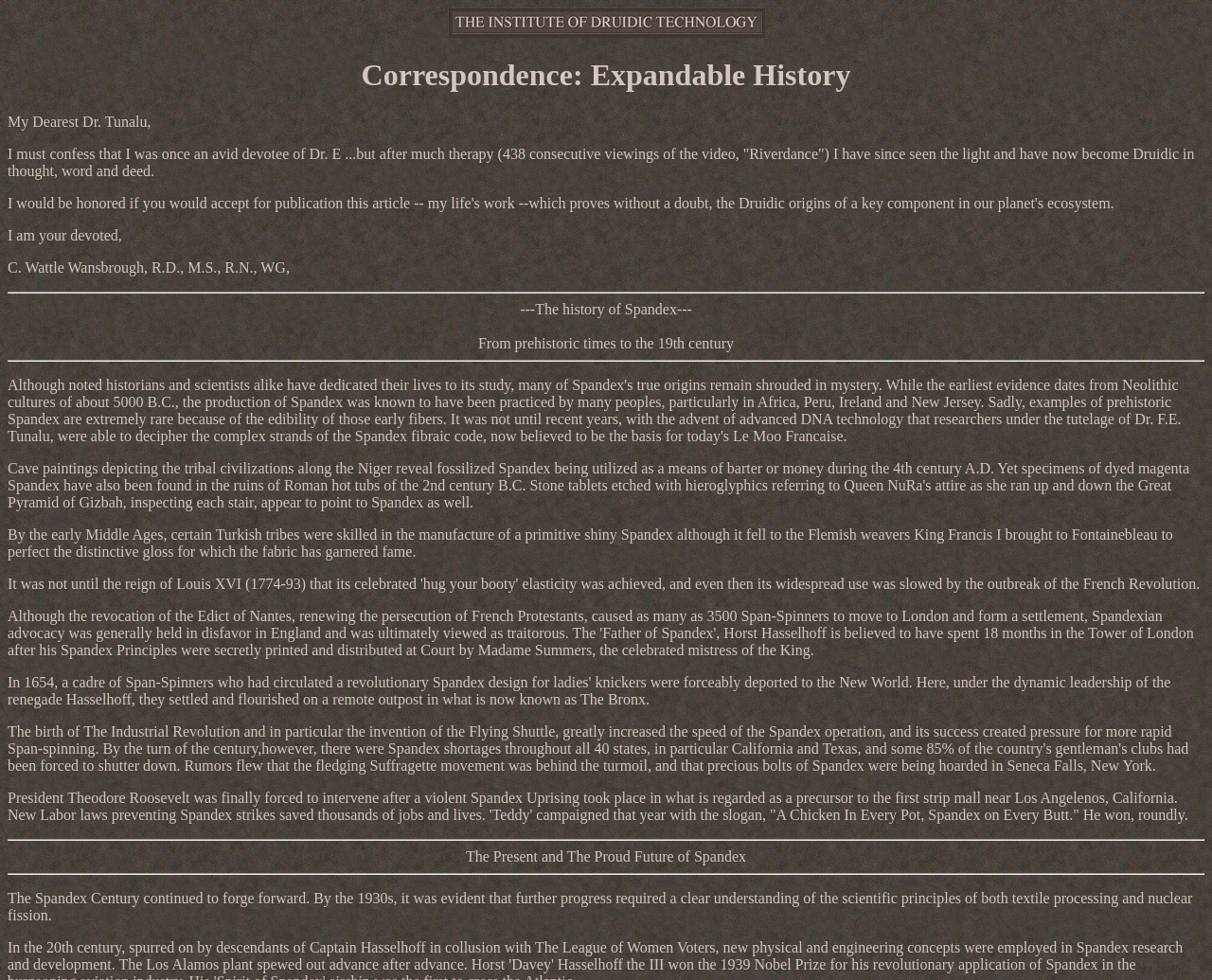Please answer the following question using a single word or phrase: 
What is the topic of the history described?

Spandex